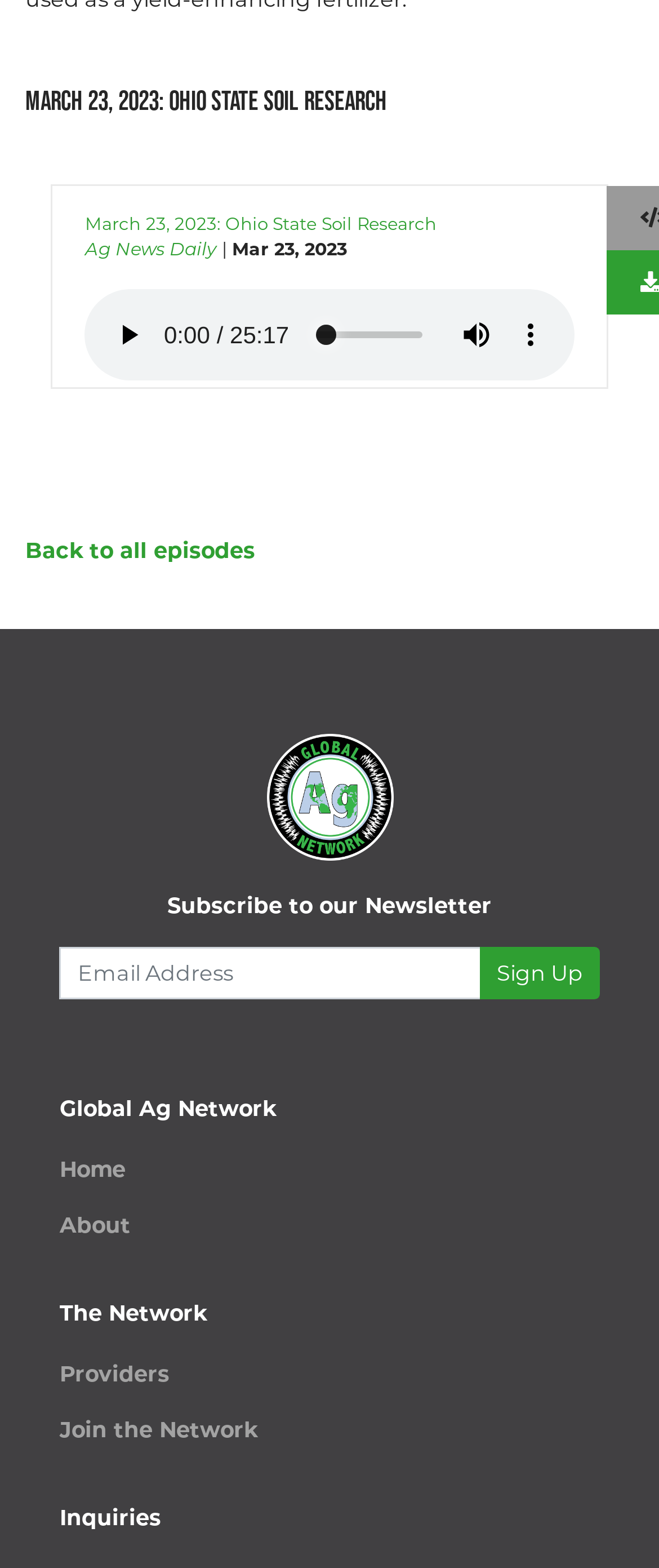What is the purpose of the slider in the audio element?
Look at the webpage screenshot and answer the question with a detailed explanation.

I found the slider element with ID 270, which is a child of the Audio element with ID 238. The slider has a description 'audio time scrubber' and is used to control the playback time of the audio.